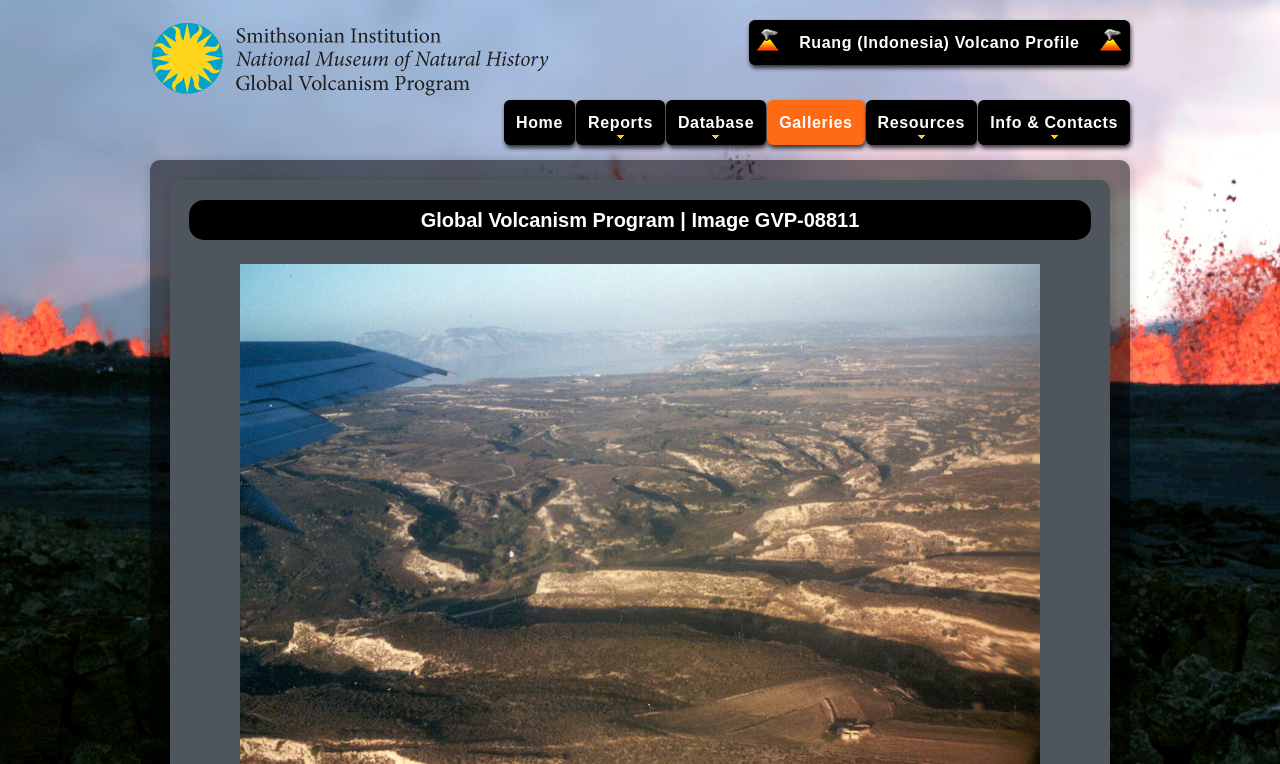Please identify the bounding box coordinates of the element that needs to be clicked to execute the following command: "go to reports". Provide the bounding box using four float numbers between 0 and 1, formatted as [left, top, right, bottom].

[0.45, 0.131, 0.519, 0.19]